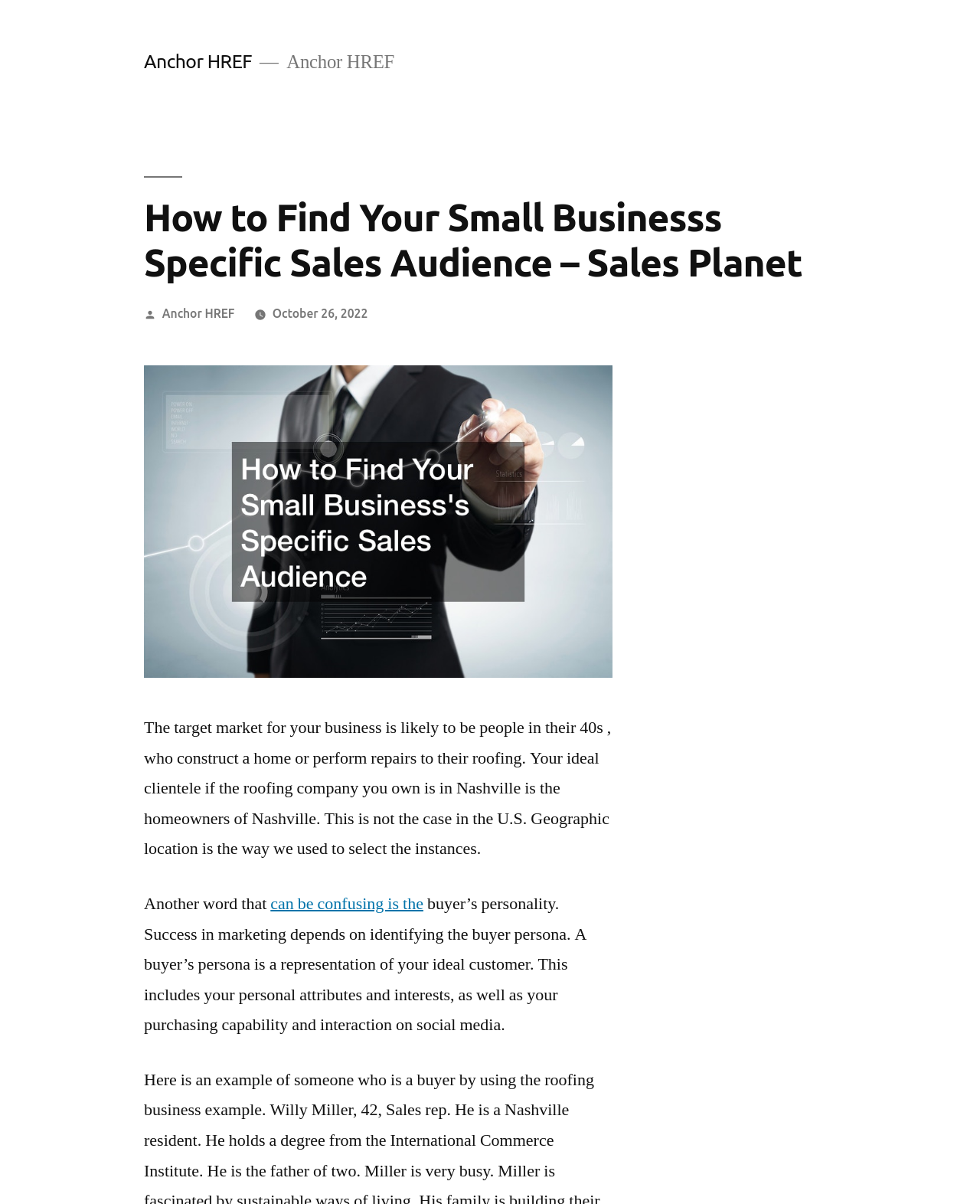Please find the bounding box for the following UI element description. Provide the coordinates in (top-left x, top-left y, bottom-right x, bottom-right y) format, with values between 0 and 1: can be confusing is the

[0.276, 0.742, 0.432, 0.759]